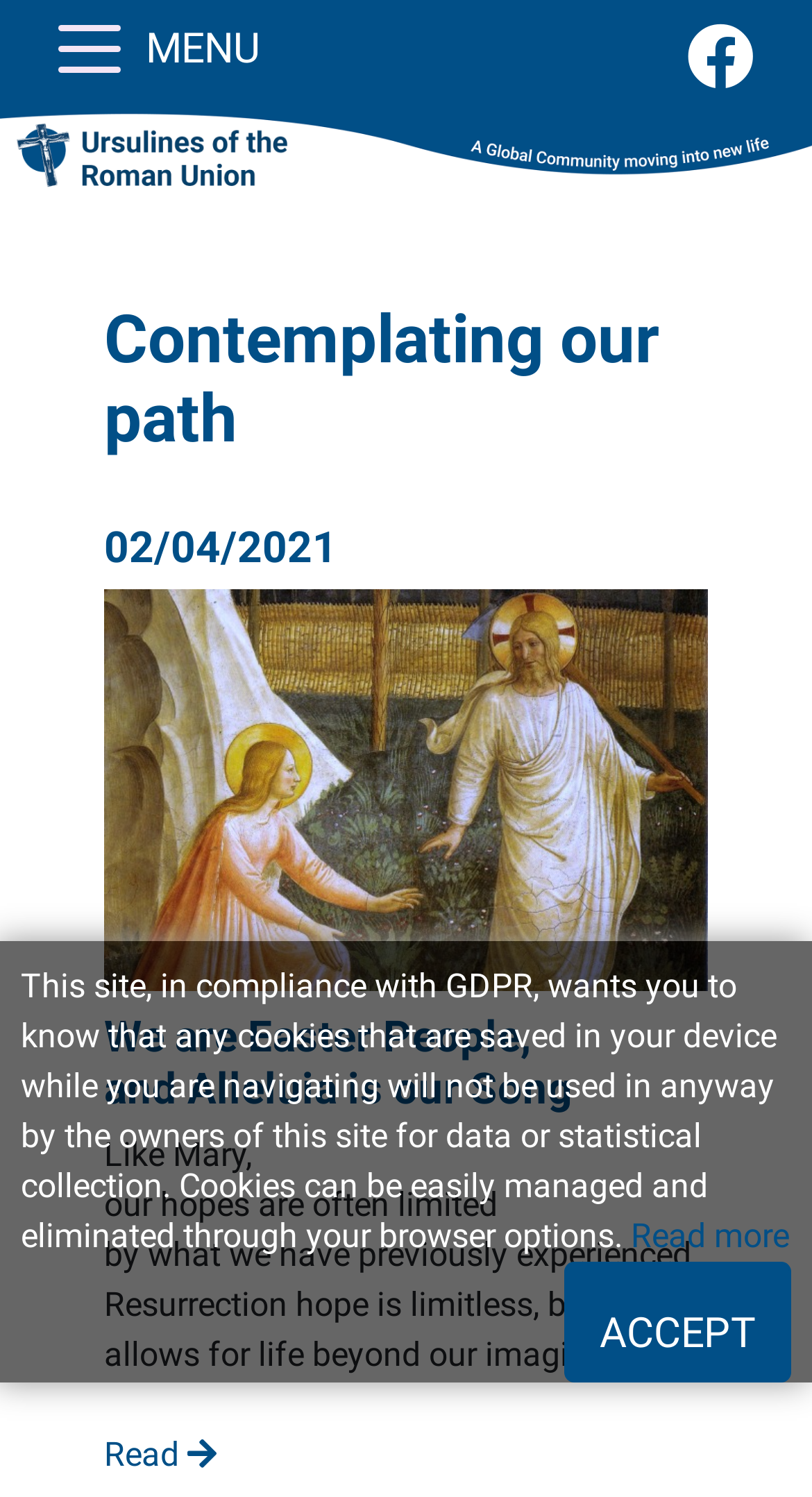Find the bounding box coordinates of the UI element according to this description: "Read".

[0.128, 0.958, 0.267, 0.985]